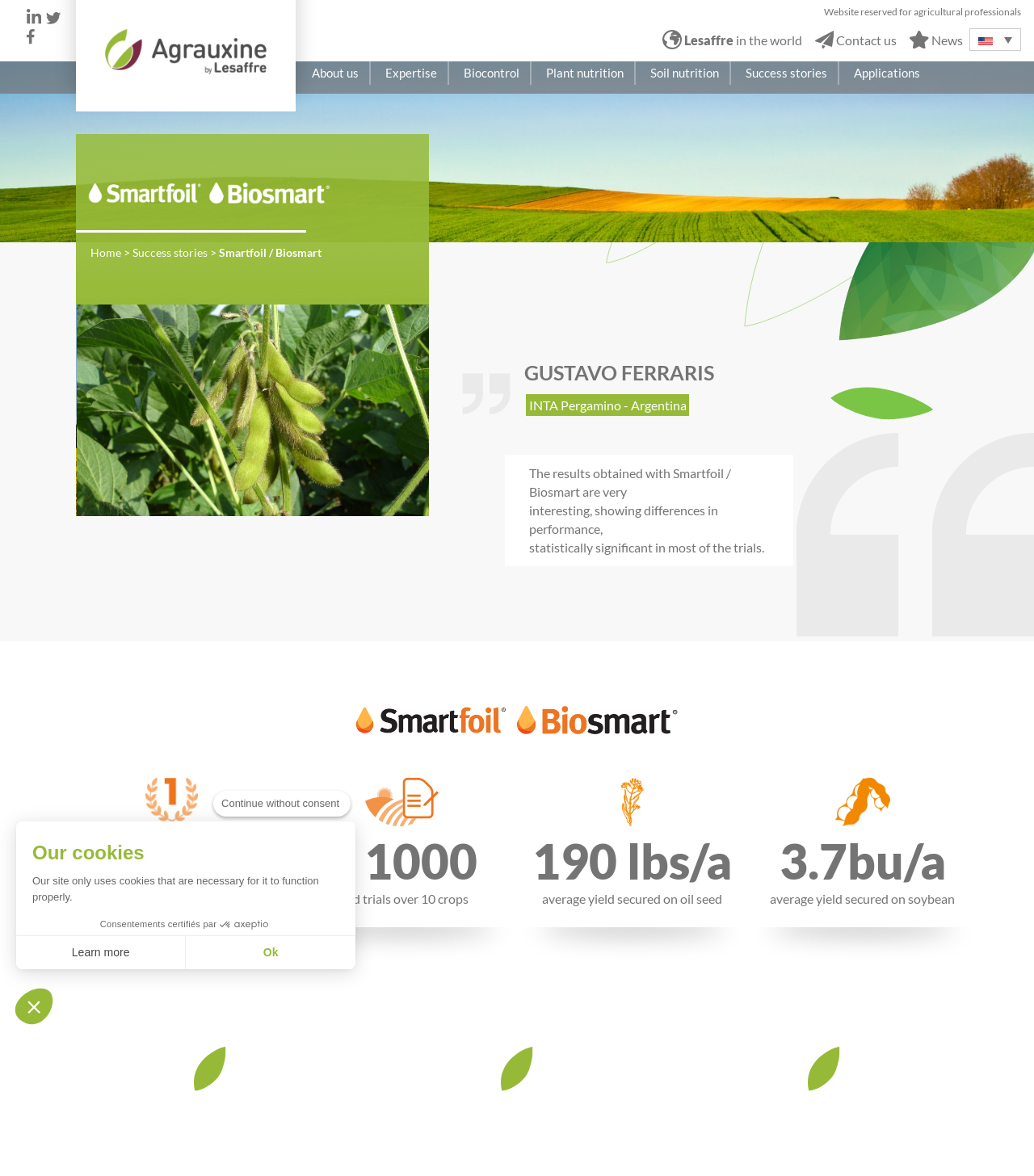Pinpoint the bounding box coordinates of the area that must be clicked to complete this instruction: "Read the success stories".

[0.721, 0.056, 0.8, 0.068]